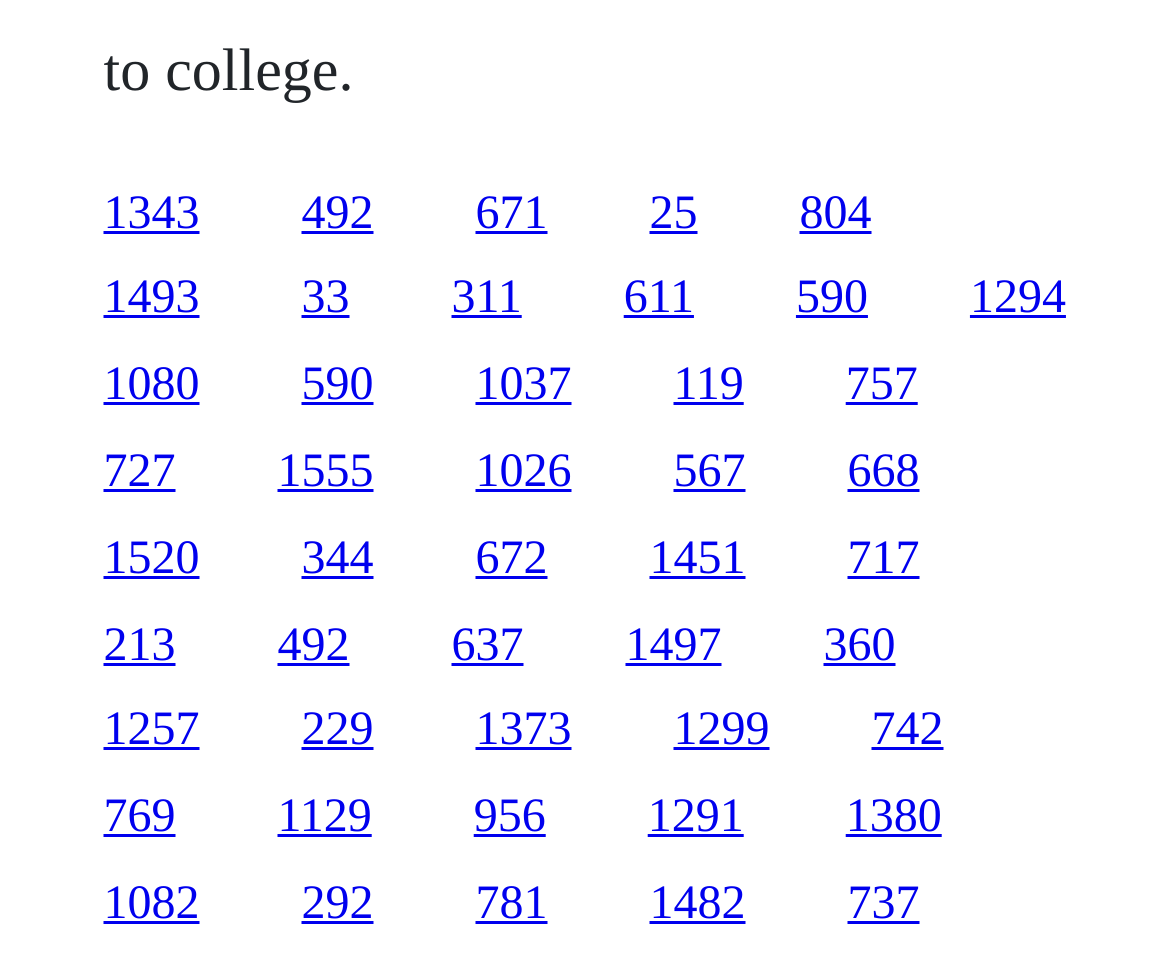Find the bounding box coordinates for the area you need to click to carry out the instruction: "View posts published on February 5, 2023". The coordinates should be four float numbers between 0 and 1, indicated as [left, top, right, bottom].

None